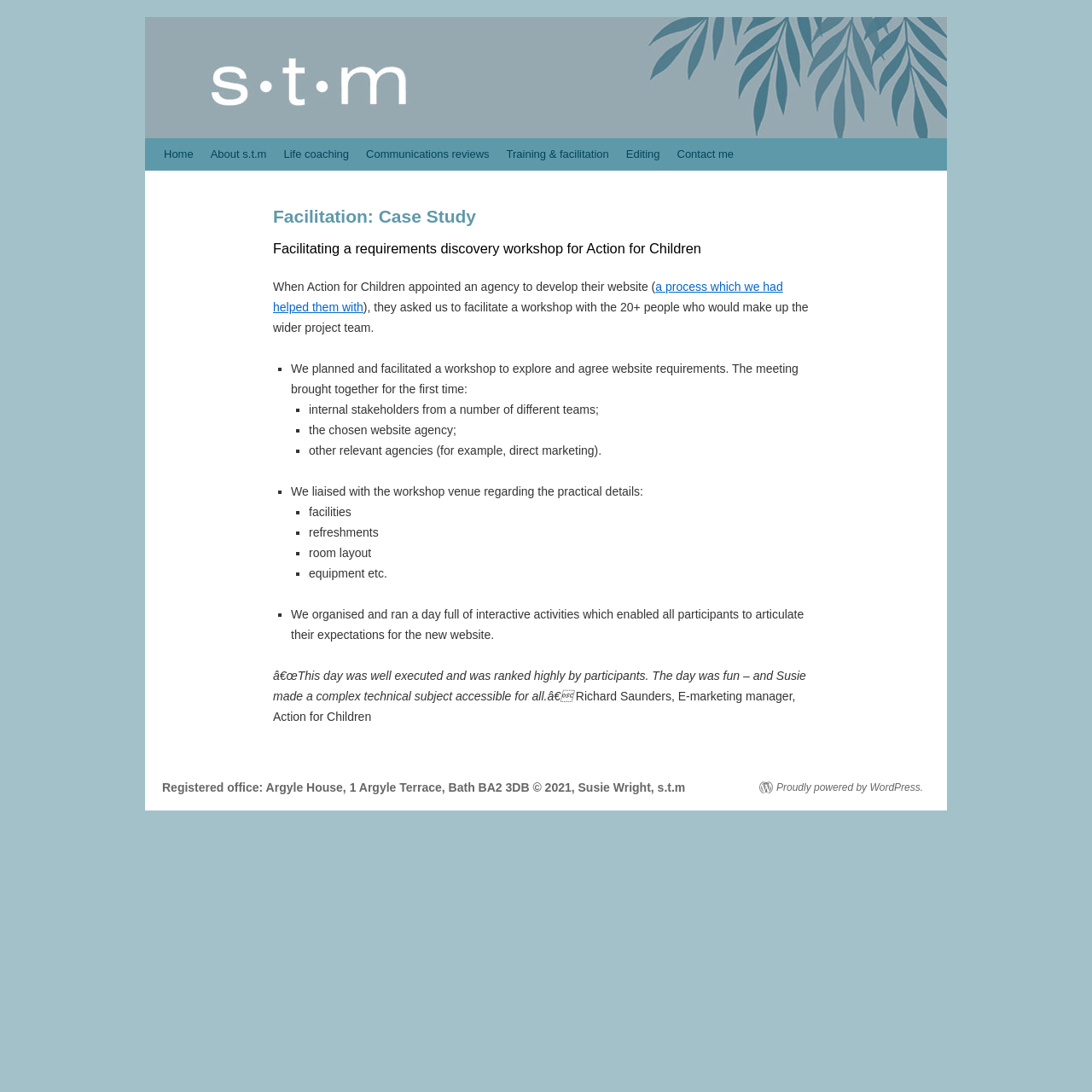What is the purpose of the workshop facilitated by Susie Wright?
Can you provide an in-depth and detailed response to the question?

The text states 'We planned and facilitated a workshop to explore and agree website requirements.' which indicates that the purpose of the workshop is to explore and agree website requirements.